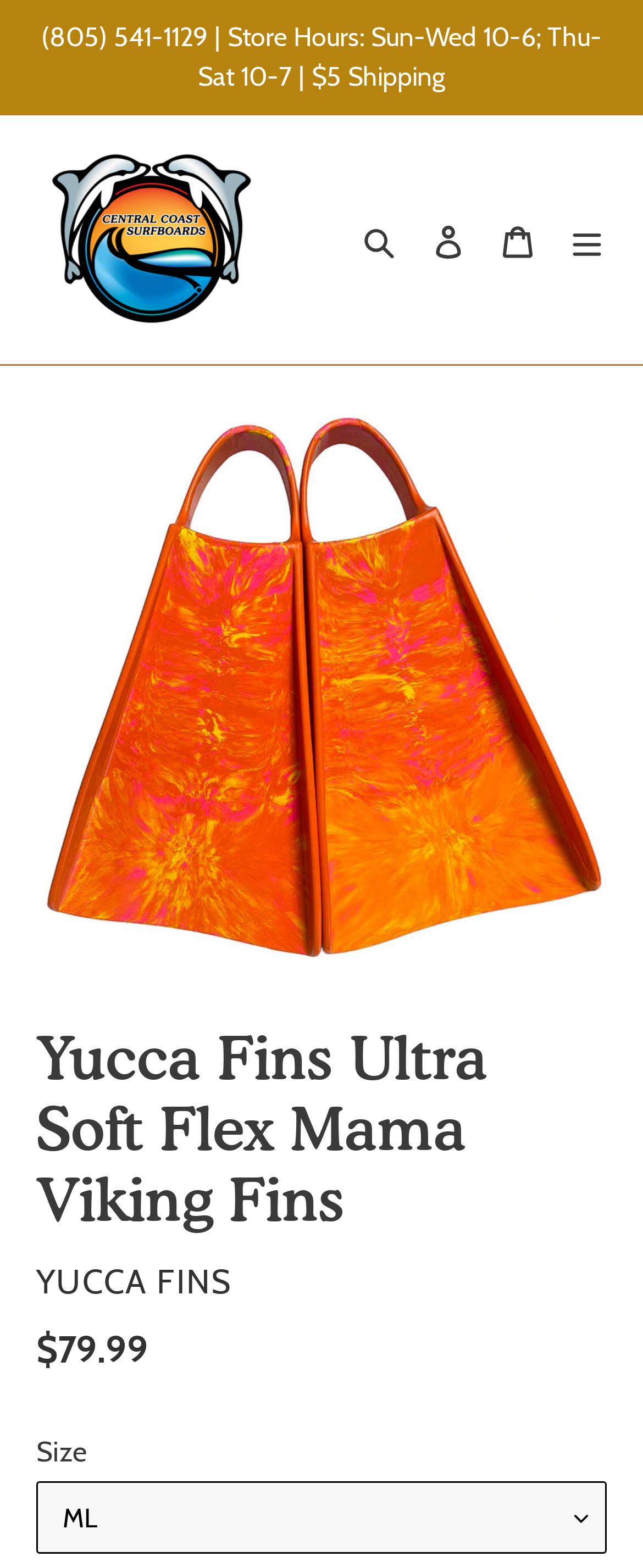Please reply to the following question with a single word or a short phrase:
What is the price of the Yucca Fins Ultra Soft Flex Mama Viking Fins?

$79.99